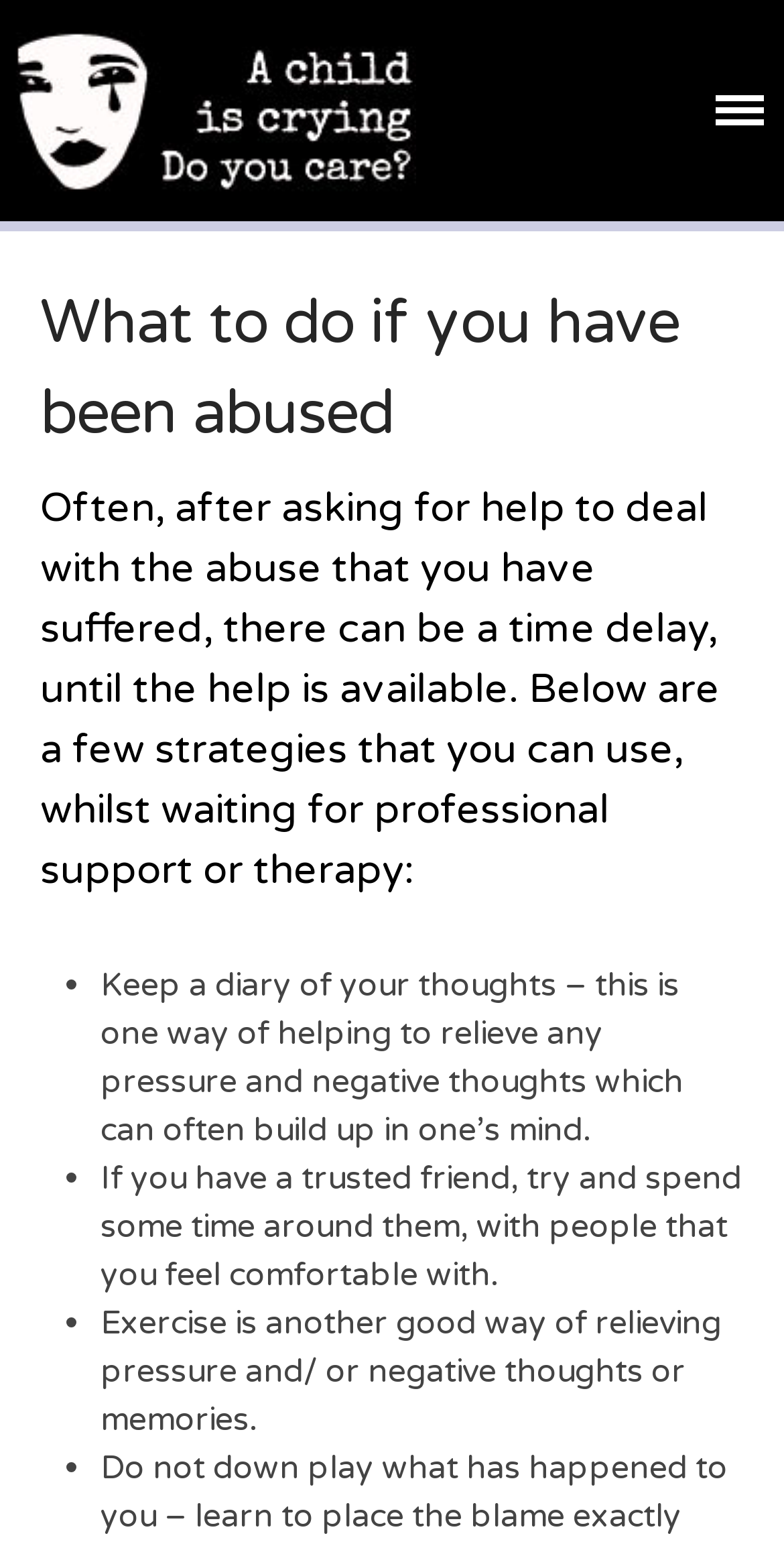Please provide a one-word or short phrase answer to the question:
How many personal stories are shared on the webpage?

4